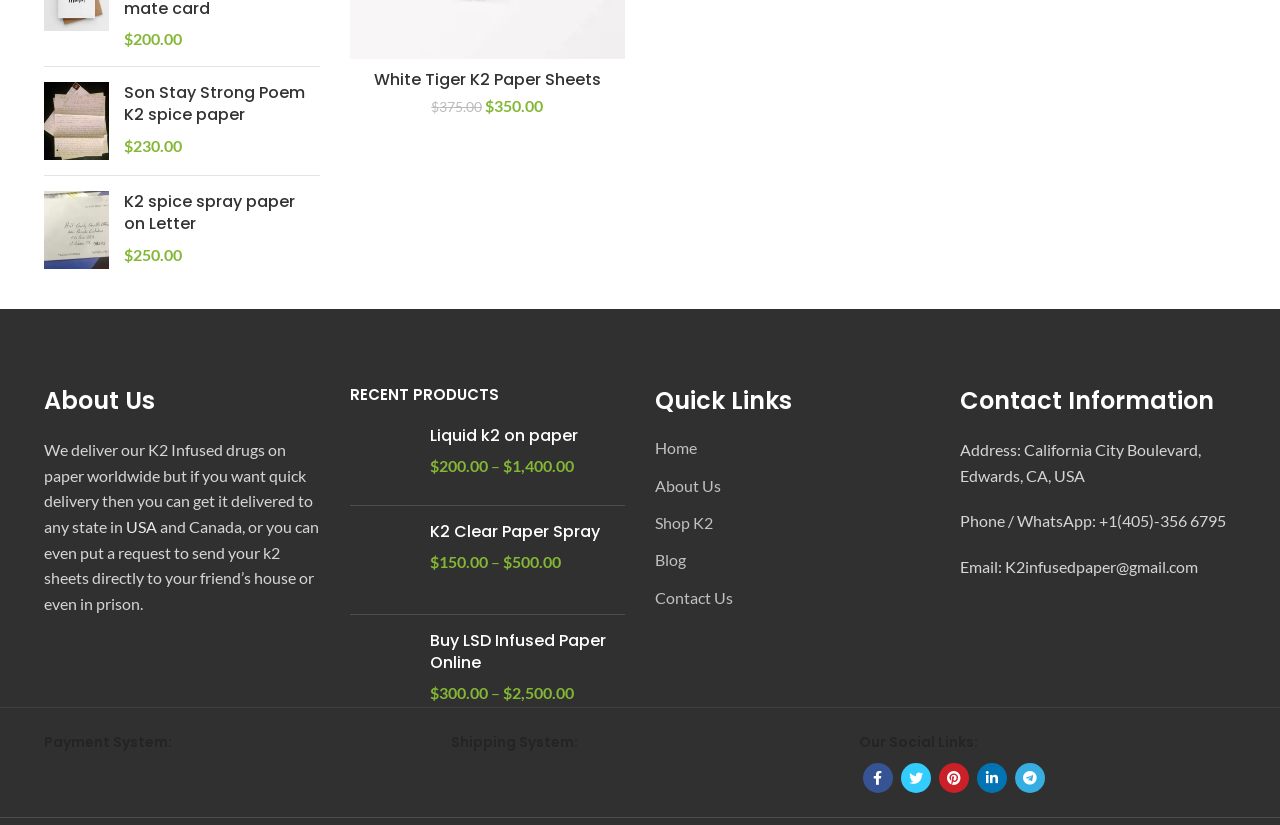Identify the bounding box coordinates of the section that should be clicked to achieve the task described: "Compare products".

[0.453, 0.08, 0.48, 0.122]